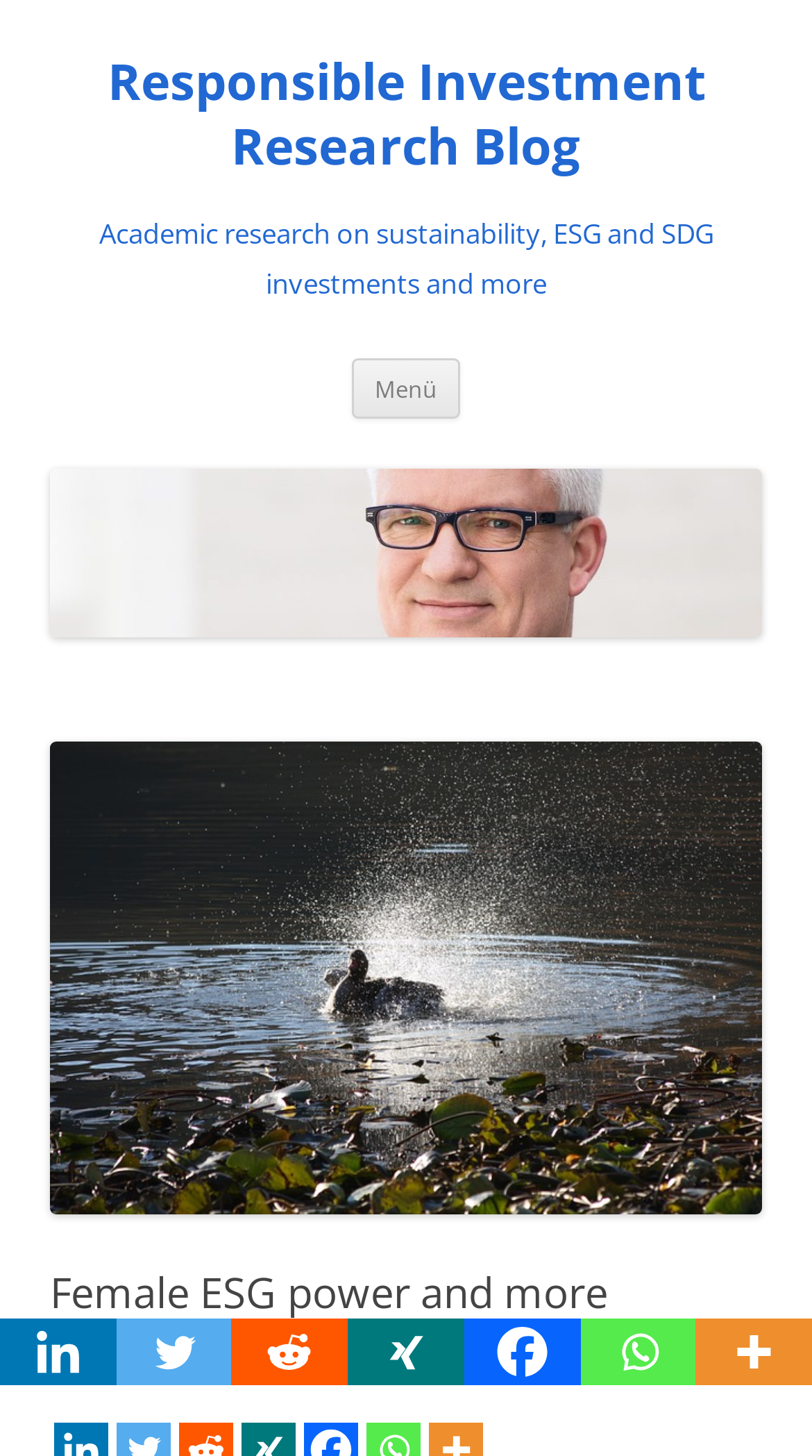Provide the bounding box coordinates of the section that needs to be clicked to accomplish the following instruction: "Click the 'Menü' button."

[0.433, 0.246, 0.567, 0.288]